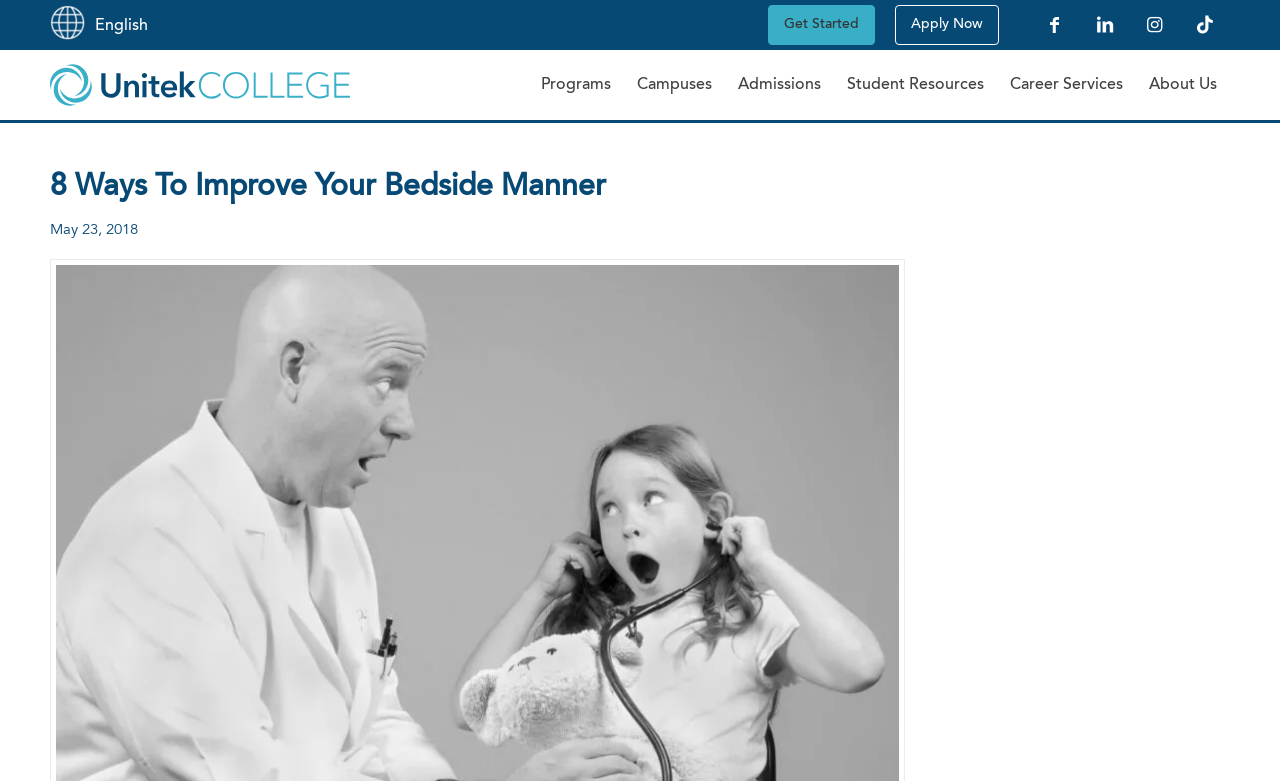Explain in detail what you observe on this webpage.

This webpage is about improving bedside manner, with a focus on its impact on patient reviews. At the top right corner, there are four social media links to Facebook, LinkedIn, Instagram, and TikTok. Below these links, there are two prominent buttons, "Apply Now" and "Get Started", positioned side by side. 

On the top left corner, there is a language switcher icon, a white globe, accompanied by the text "English". Next to it is the Unitek College logo, which is also a clickable link. 

The main navigation menu is located below the logo, with six menu items: "Programs", "Campuses", "Admissions", "Student Resources", "Career Services", and "About Us". Each menu item is a clickable link.

The main content of the webpage is headed by a large title, "8 Ways To Improve Your Bedside Manner", which is followed by a timestamp, "May 23, 2018".